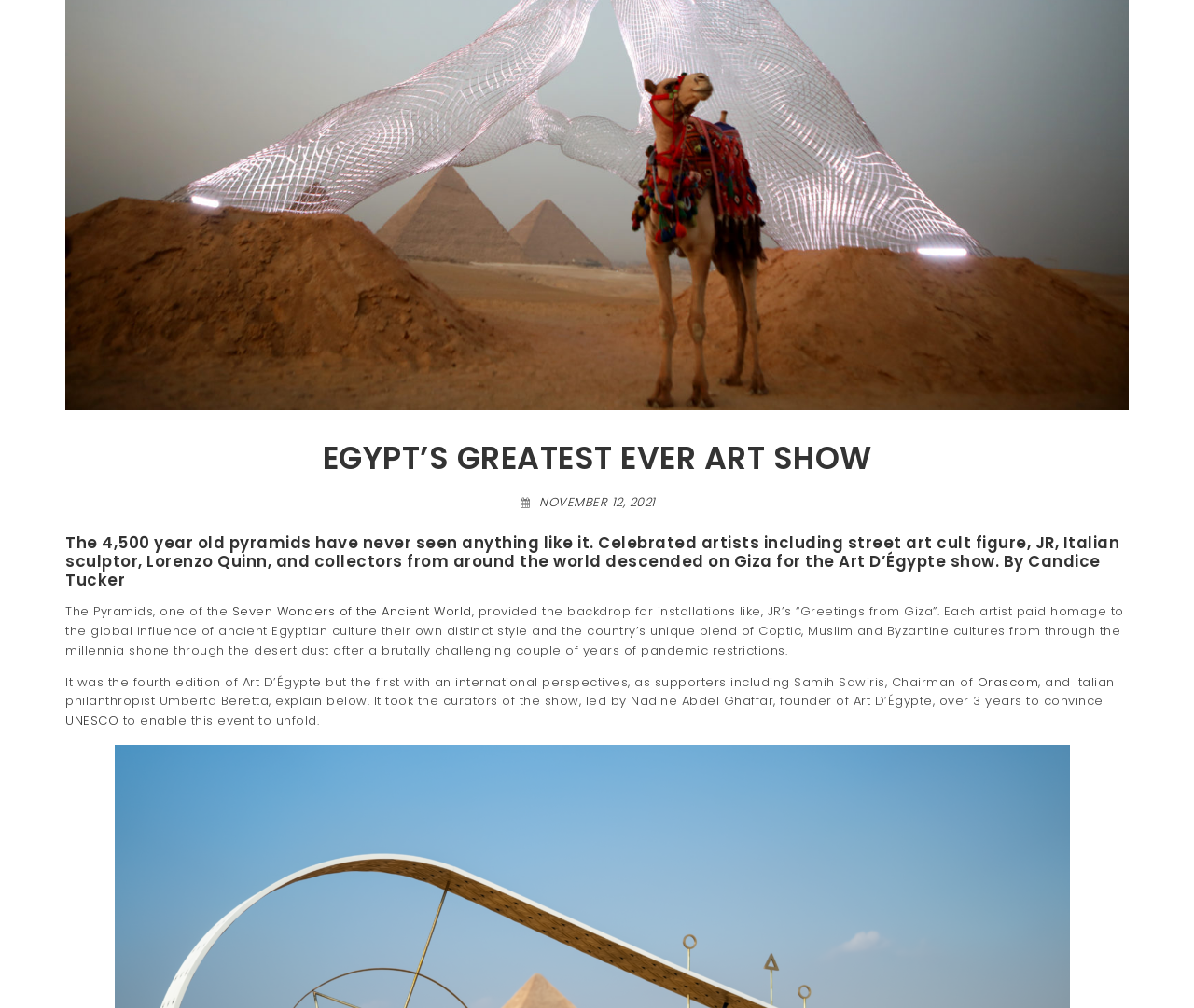Bounding box coordinates should be in the format (top-left x, top-left y, bottom-right x, bottom-right y) and all values should be floating point numbers between 0 and 1. Determine the bounding box coordinate for the UI element described as: Art D’Égypte

[0.702, 0.546, 0.792, 0.568]